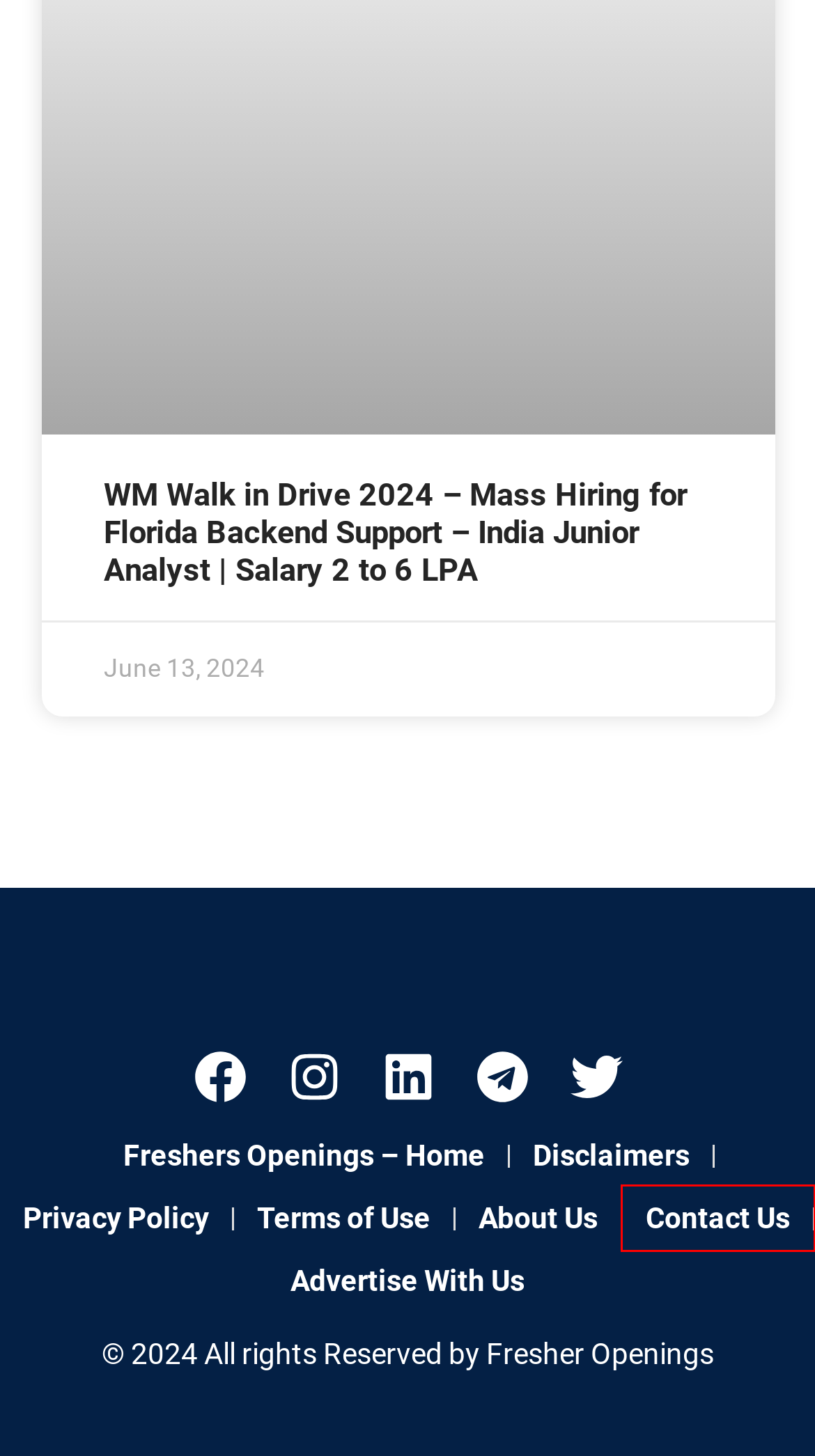Observe the provided screenshot of a webpage with a red bounding box around a specific UI element. Choose the webpage description that best fits the new webpage after you click on the highlighted element. These are your options:
A. Disclaimers
B. November 16, 2023 | Fresher Openings
C. Advertise With Us
D. Wipro Jobs for Freshers 2023-2024 | Off Campus Hiring | Apply Now
E. About Us- Fresheropenings.com
F. Contact Us
G. Privacy Policy
H. Terms of Use

F